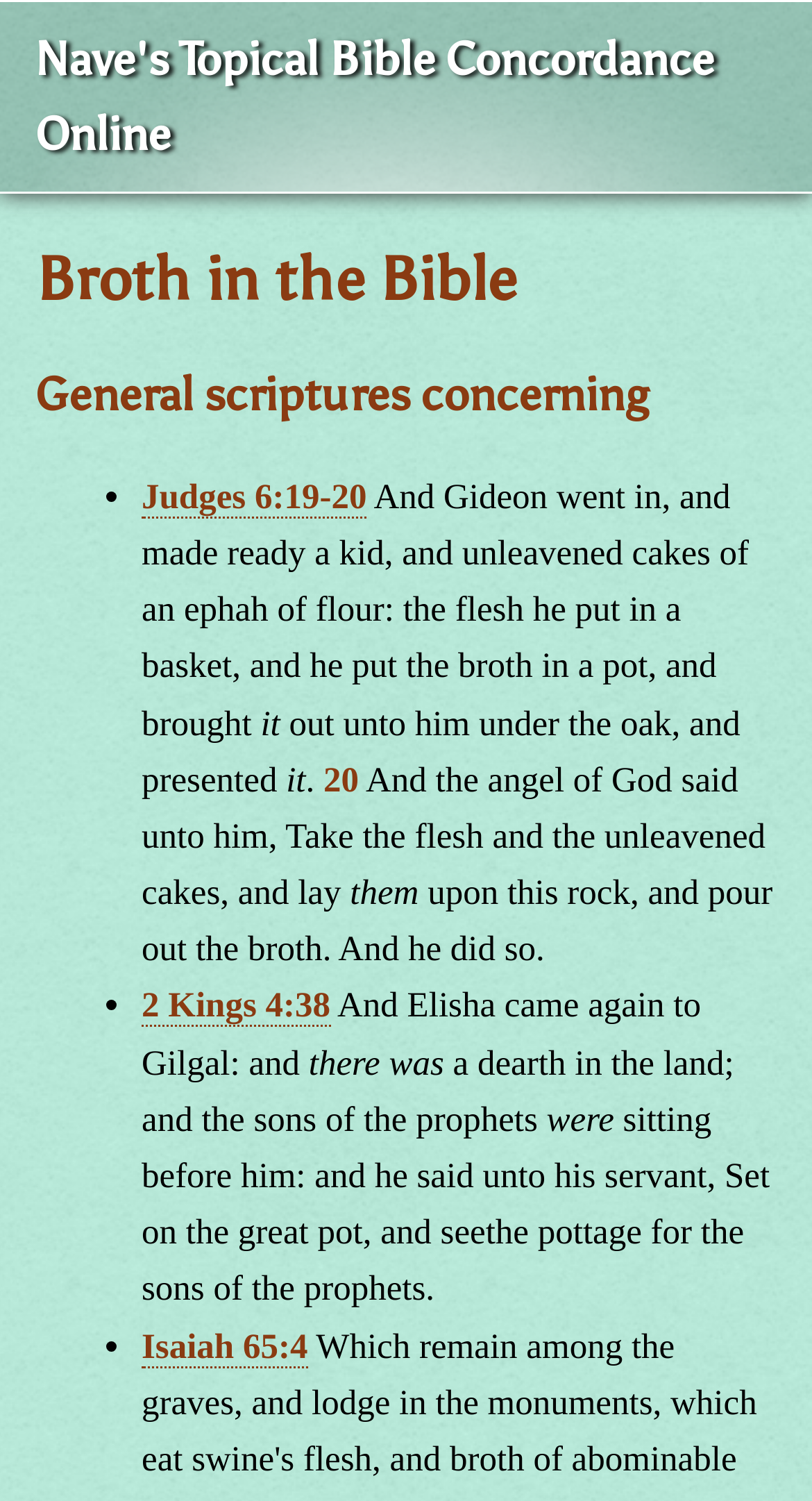What is the first Bible verse mentioned?
From the screenshot, provide a brief answer in one word or phrase.

Judges 6:19-20